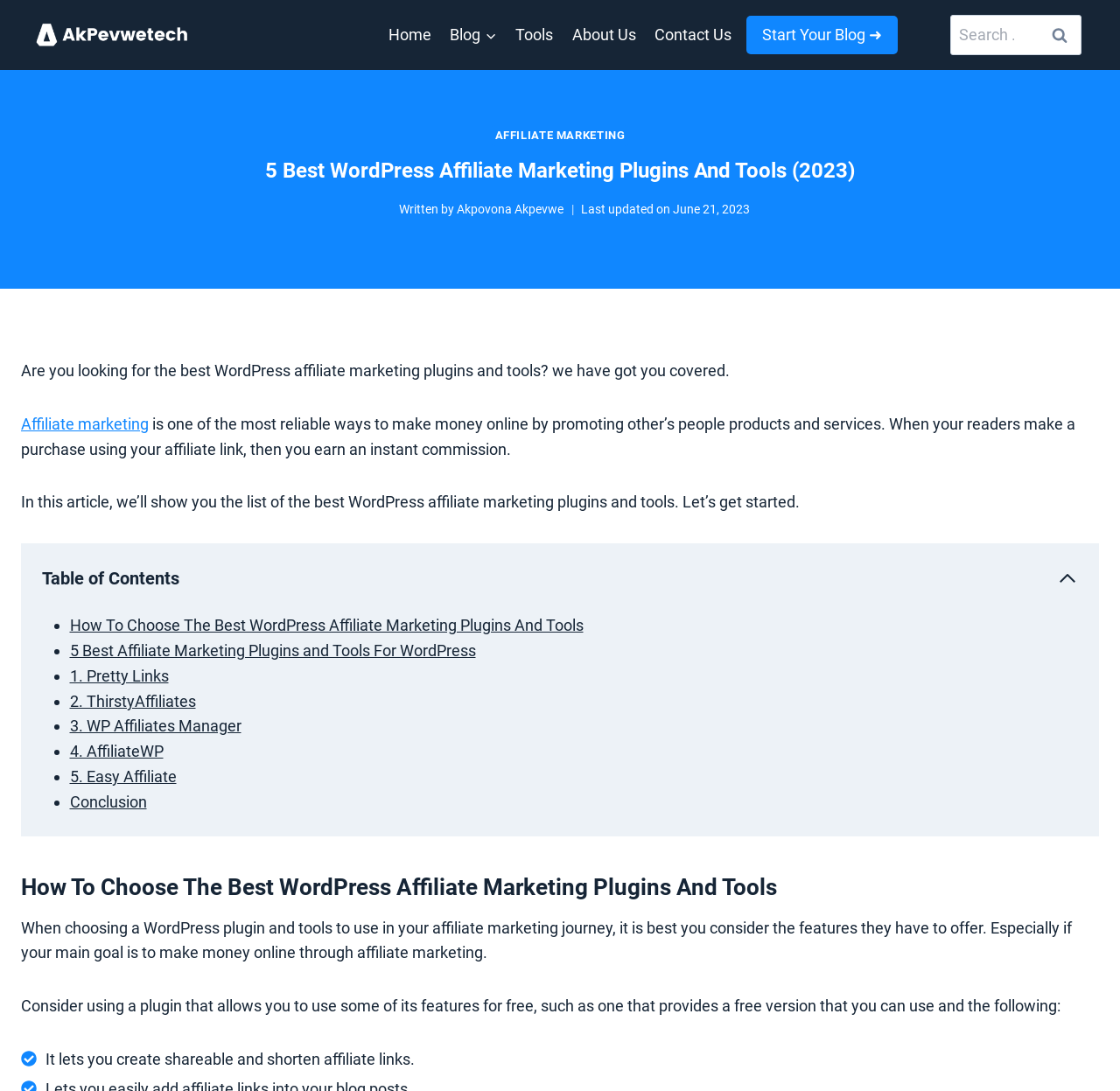Please provide the bounding box coordinates for the element that needs to be clicked to perform the instruction: "Search for something". The coordinates must consist of four float numbers between 0 and 1, formatted as [left, top, right, bottom].

[0.848, 0.014, 0.966, 0.05]